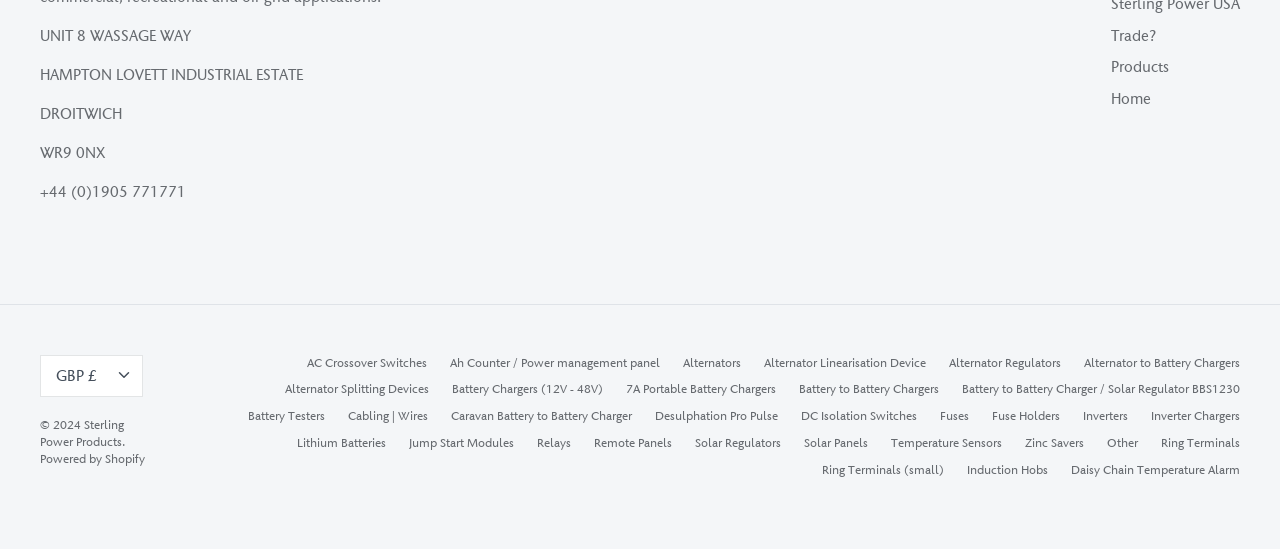Determine the bounding box coordinates of the clickable region to carry out the instruction: "Select the 'Alternators' option".

[0.534, 0.646, 0.579, 0.675]